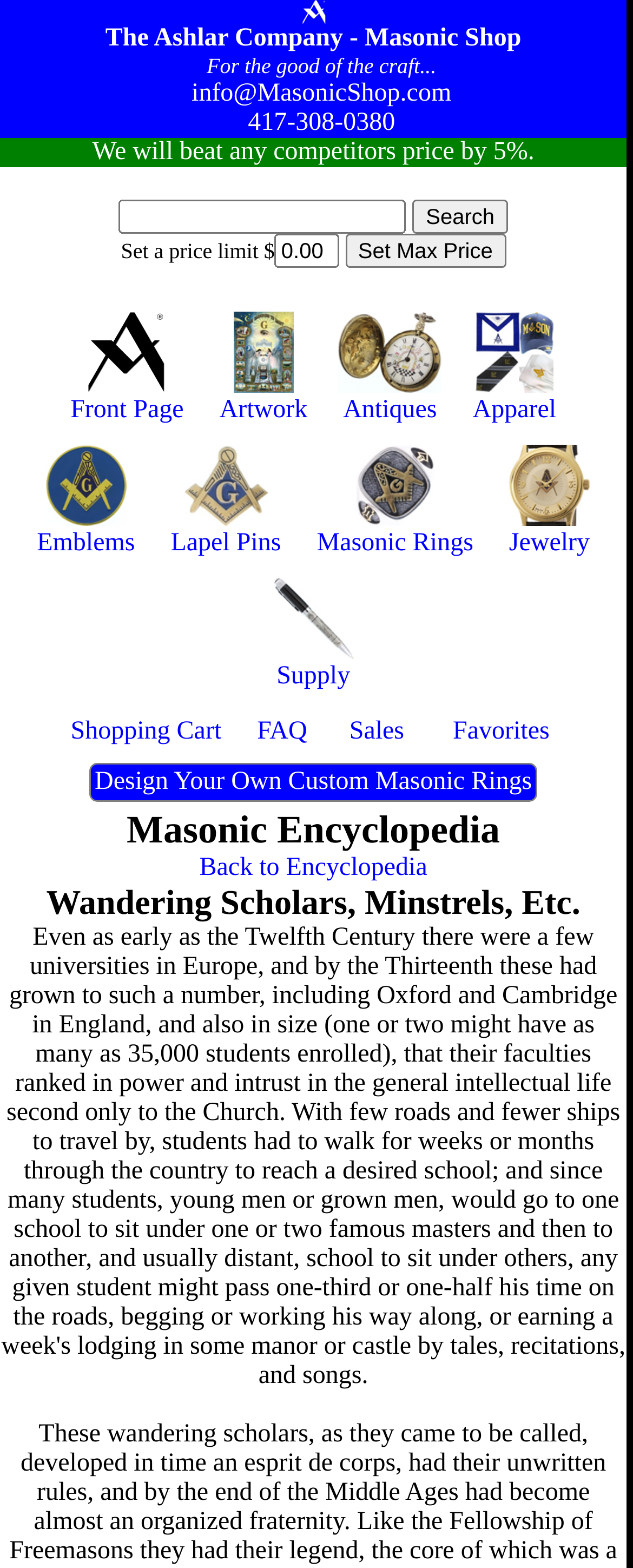Identify the bounding box coordinates for the region of the element that should be clicked to carry out the instruction: "Search for a product". The bounding box coordinates should be four float numbers between 0 and 1, i.e., [left, top, right, bottom].

[0.652, 0.127, 0.802, 0.149]